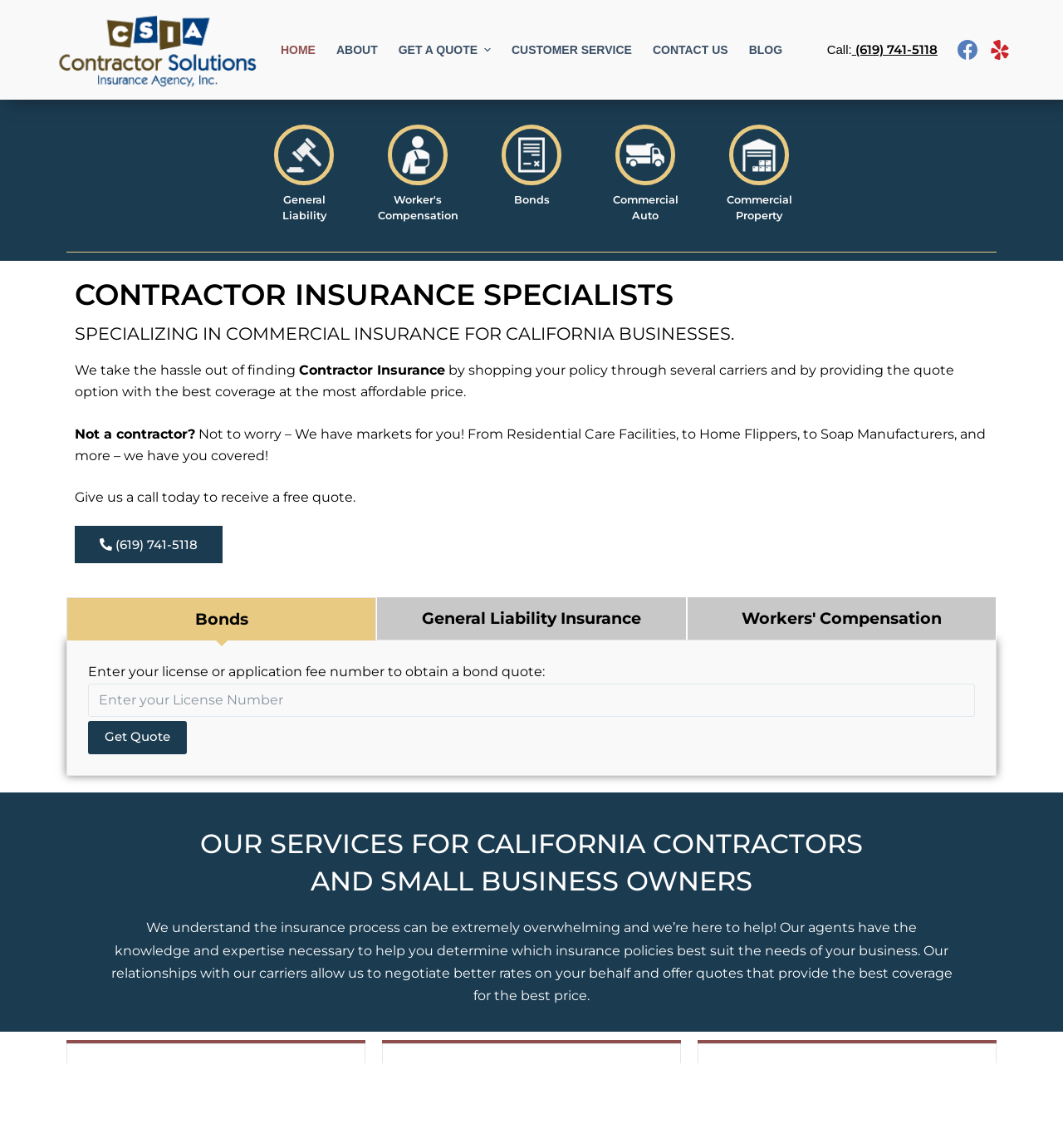Please locate the bounding box coordinates of the element that should be clicked to achieve the given instruction: "Call the phone number".

[0.805, 0.036, 0.882, 0.05]